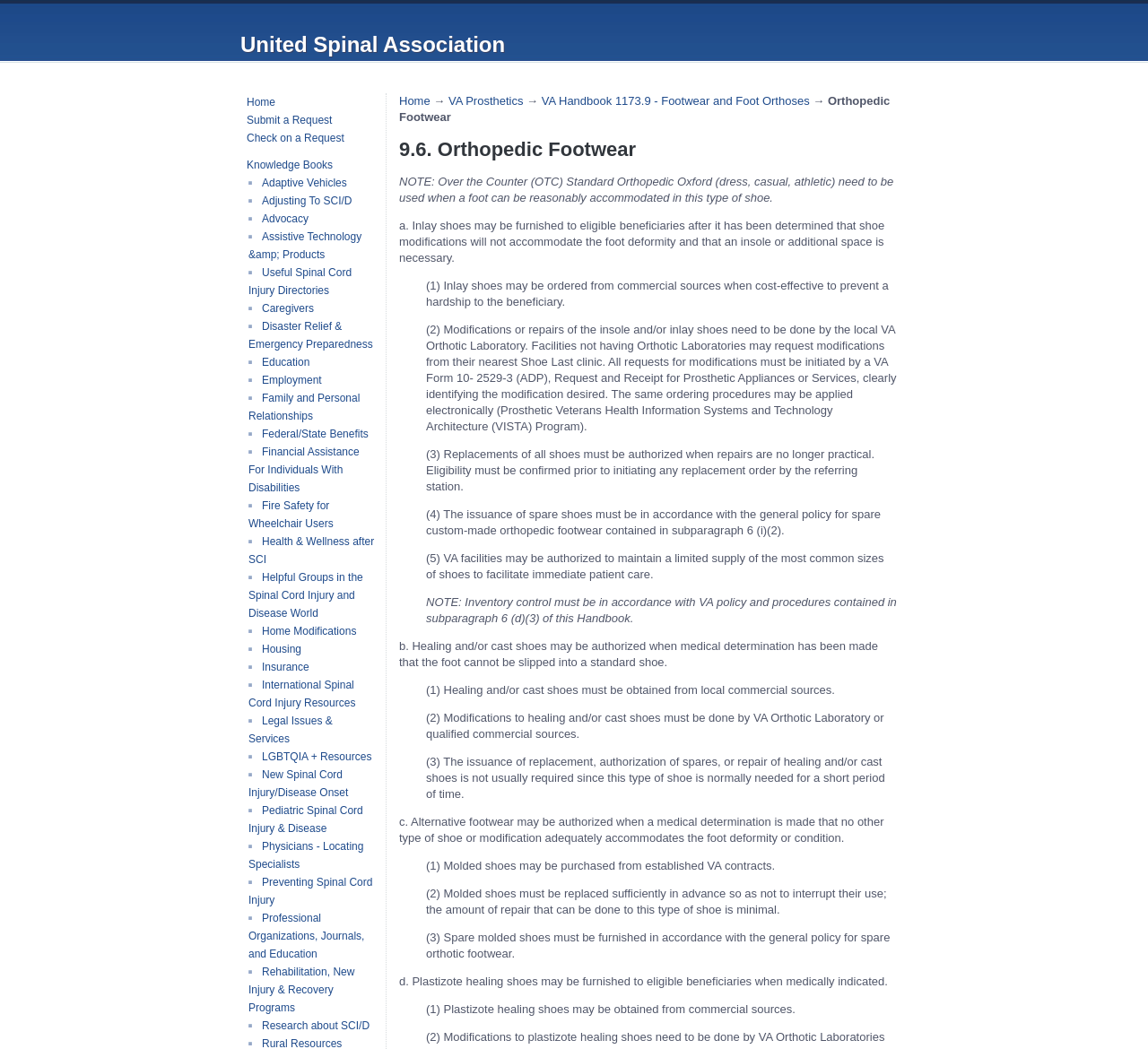Identify the bounding box for the element characterized by the following description: "Employment".

[0.216, 0.356, 0.28, 0.374]